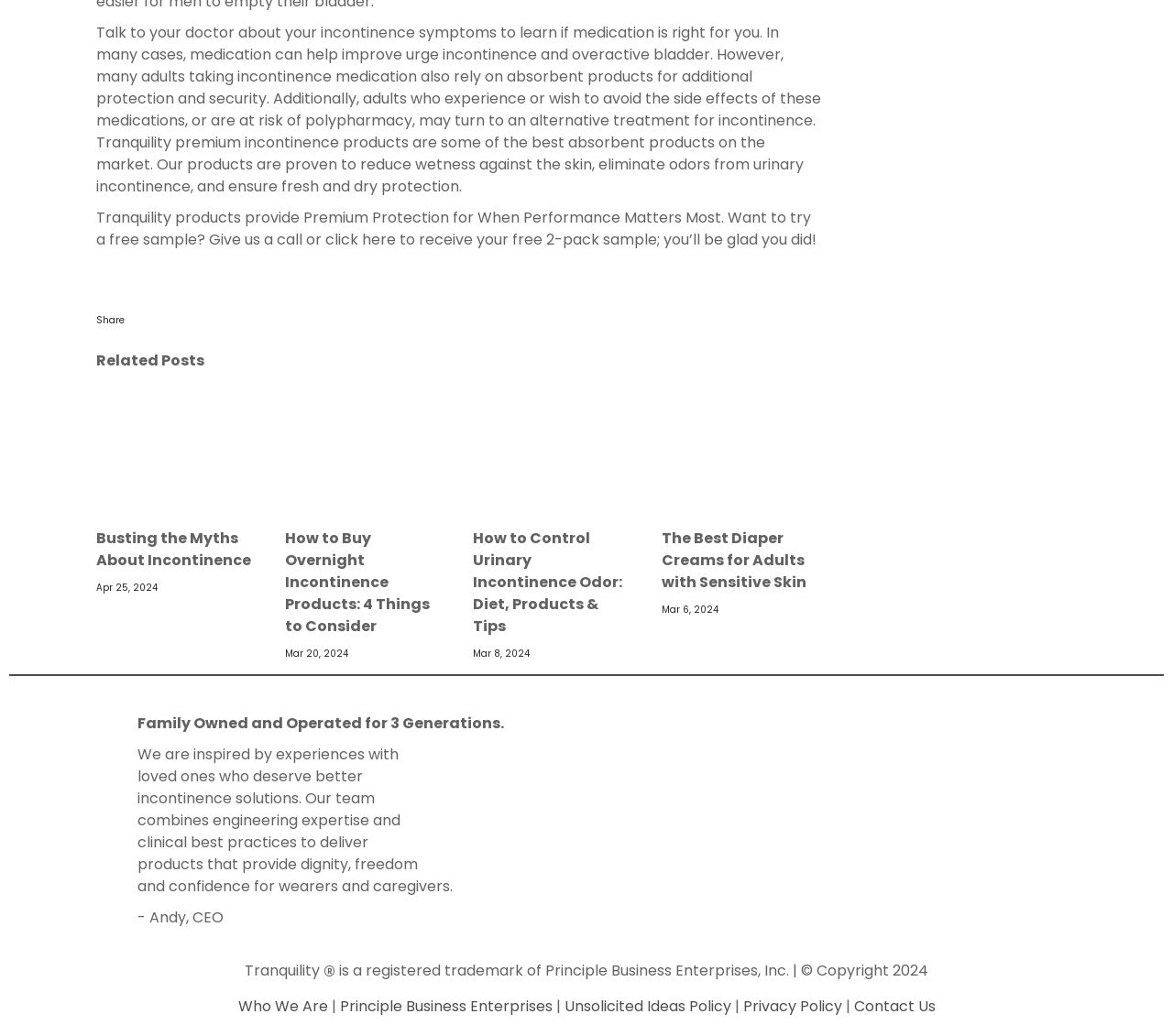Please provide the bounding box coordinate of the region that matches the element description: 繁體中文. Coordinates should be in the format (top-left x, top-left y, bottom-right x, bottom-right y) and all values should be between 0 and 1.

None